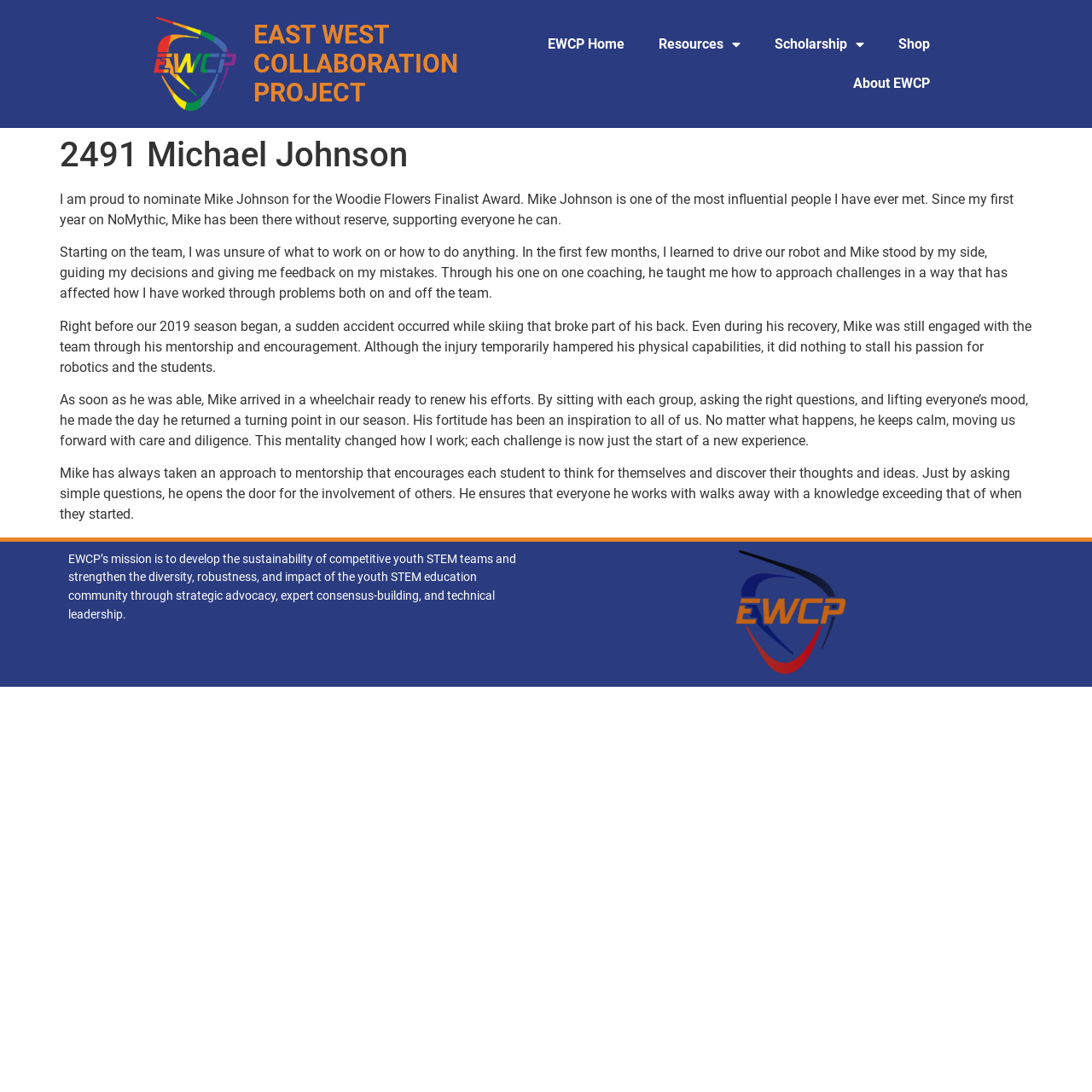What is the accident mentioned on the webpage? Refer to the image and provide a one-word or short phrase answer.

Skiing accident